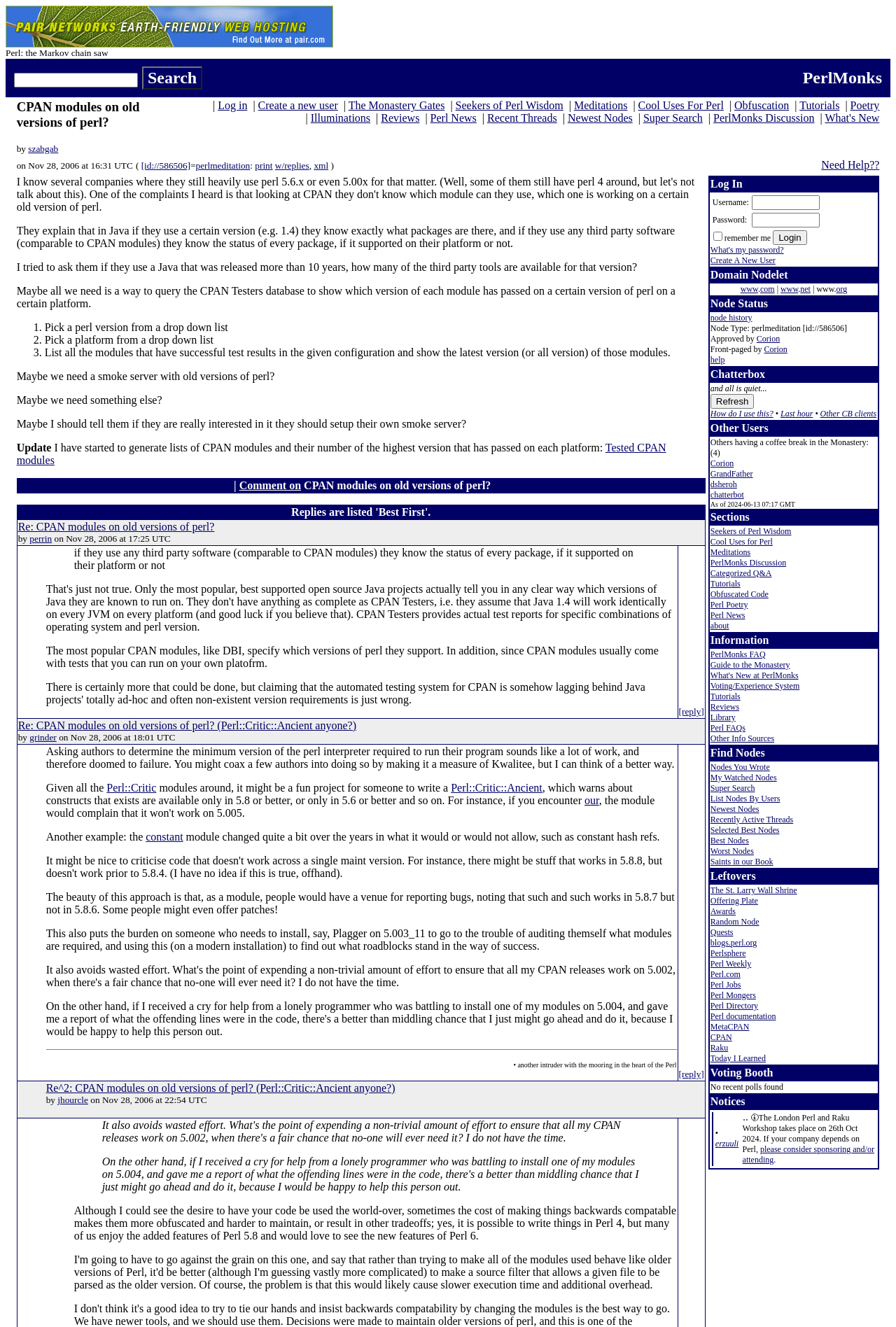What is the topic of the webpage?
By examining the image, provide a one-word or phrase answer.

CPAN modules on old versions of perl